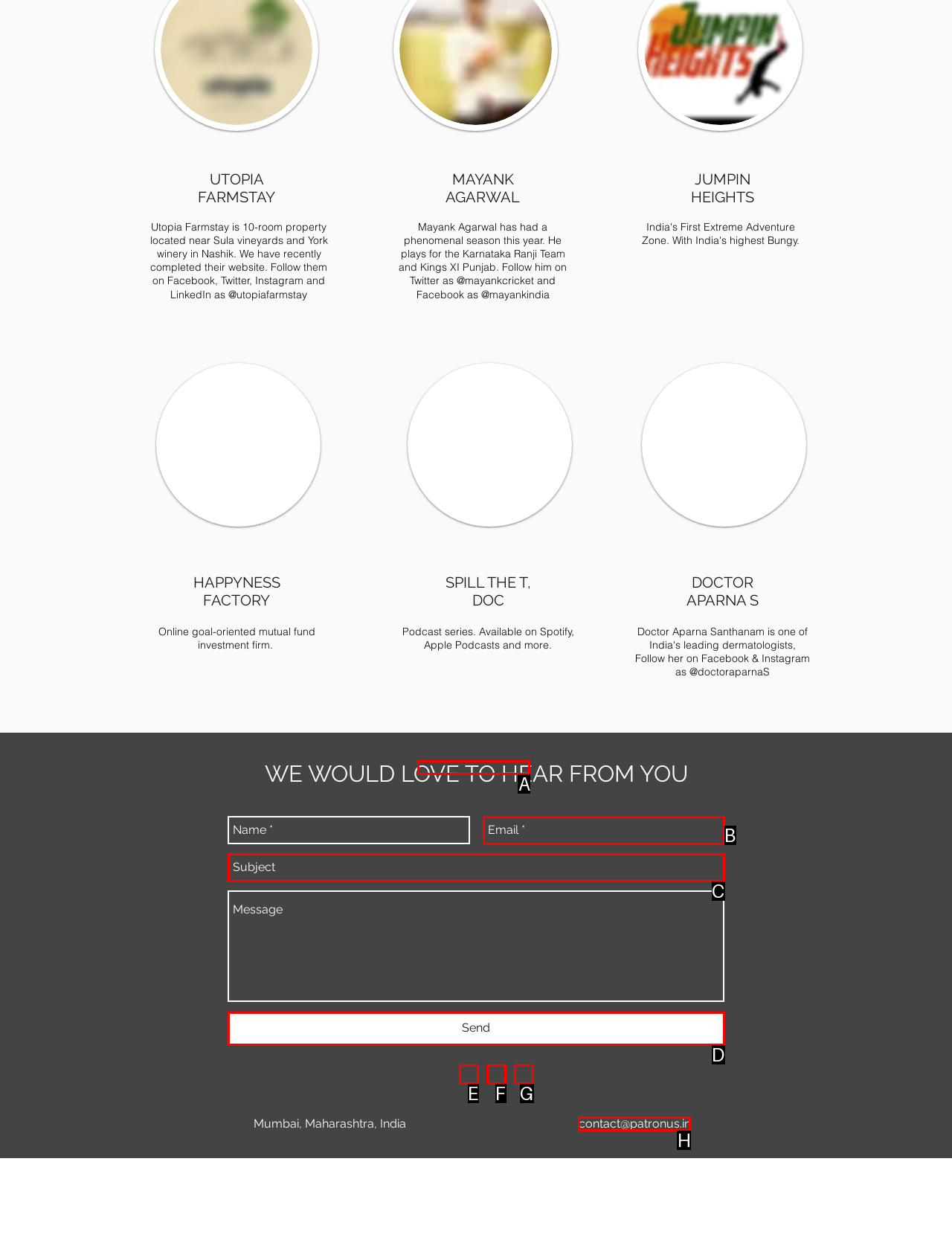Select the appropriate HTML element to click on to finish the task: Contact via email.
Answer with the letter corresponding to the selected option.

A